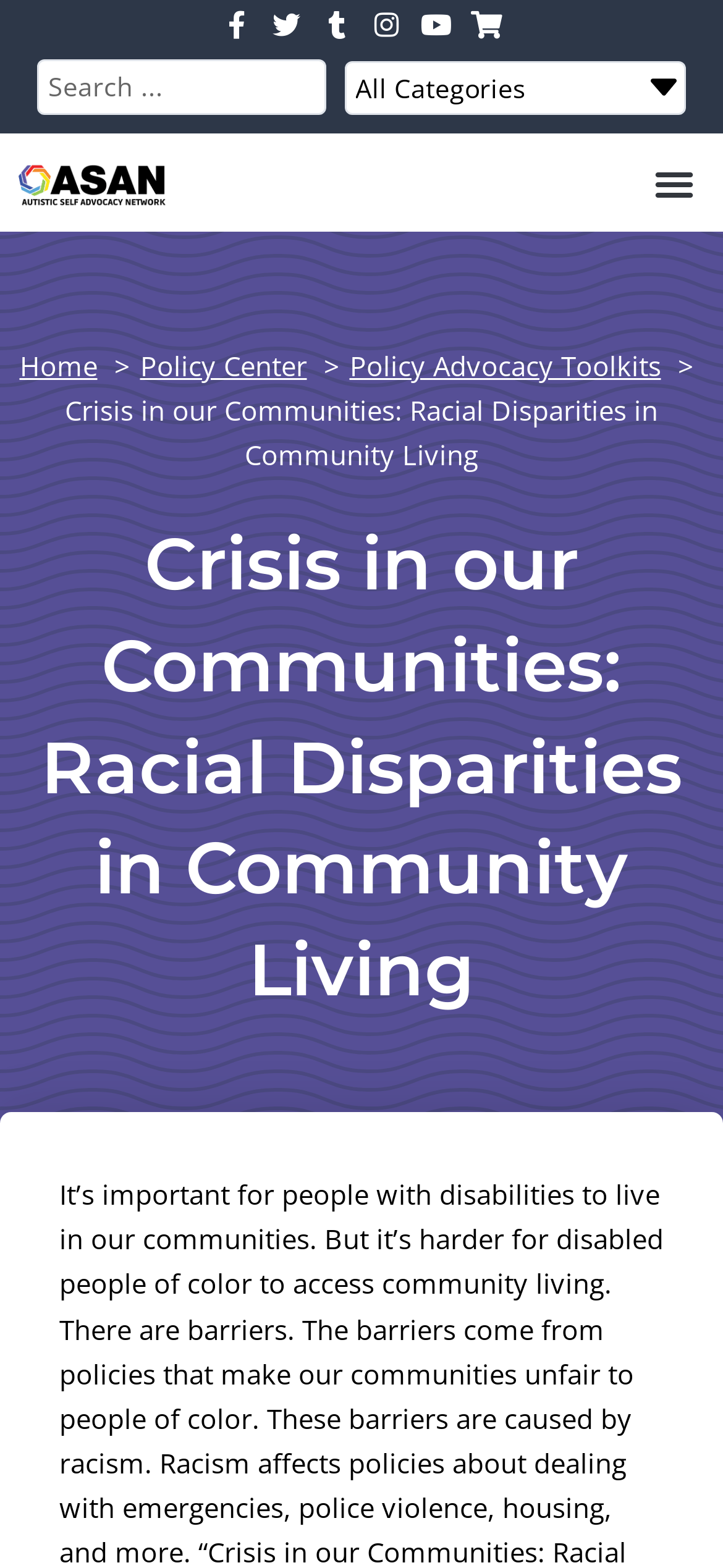Generate a thorough description of the webpage.

The webpage is about the Autistic Self Advocacy Network, with a focus on the crisis of racial disparities in community living for people with disabilities. At the top left, there is a logo of the Autistic Self Advocacy Network, accompanied by a link to the organization's homepage. 

To the right of the logo, there are five social media links, including Facebook, Twitter, Tumblr, Instagram, and Youtube, each represented by an icon. Next to these links, there is a shopping cart icon. 

On the top right, there is a search bar with a placeholder text "Search..." and a combobox. An image is placed to the right of the search bar. 

Below the top section, there is a navigation menu with a "Menu Toggle" button on the right. The menu contains a breadcrumb navigation with links to "Home", "Policy Center", and "Policy Advocacy Toolkits". 

The main content of the webpage is headed by a title "Crisis in our Communities: Racial Disparities in Community Living", which is also the title of the webpage. The content below the title discusses the importance of people with disabilities living in their communities, but notes that it is harder for disabled people of color to access community living due to barriers.